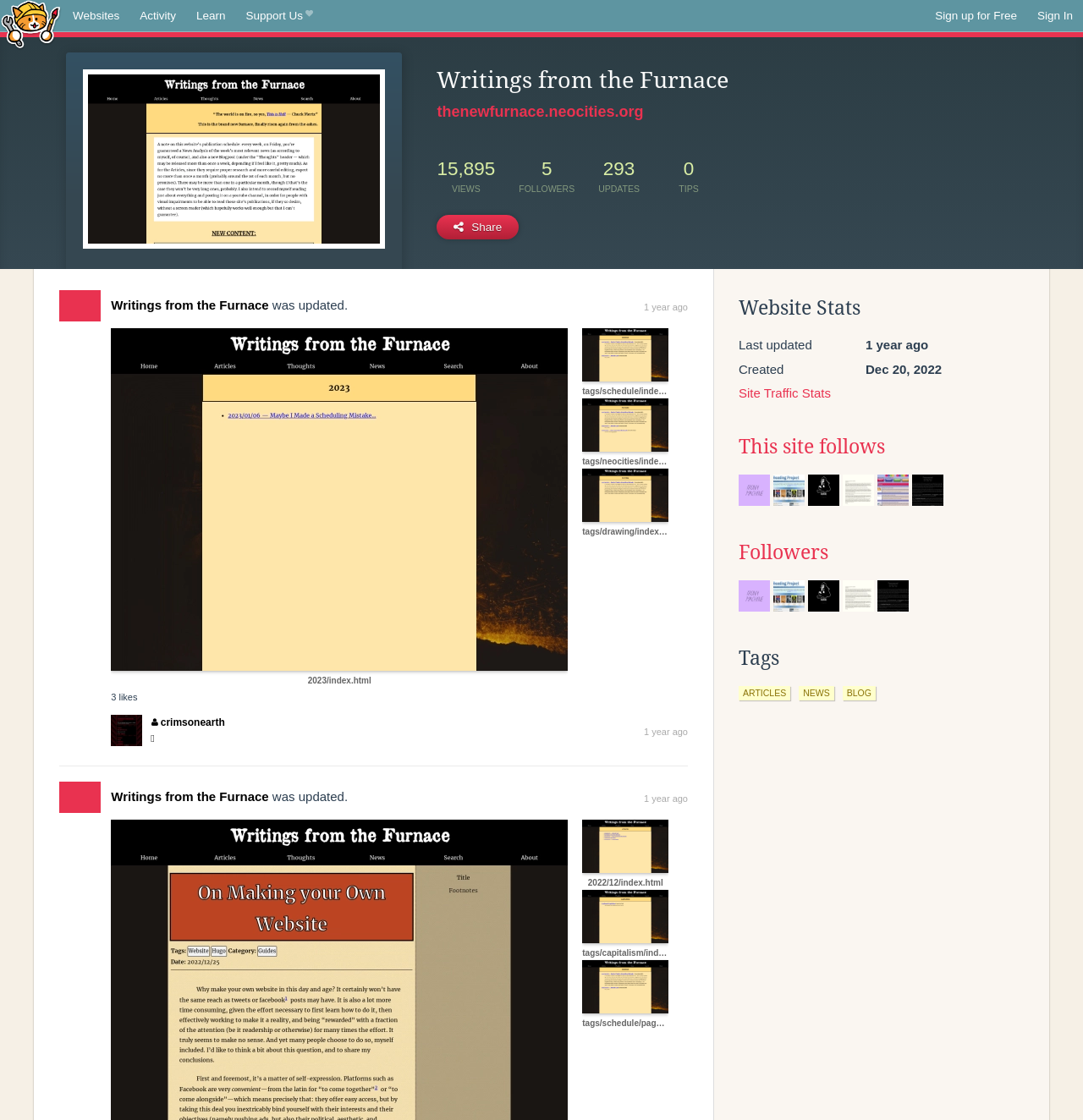Extract the bounding box coordinates of the UI element described by: "Sign In". The coordinates should include four float numbers ranging from 0 to 1, e.g., [left, top, right, bottom].

[0.948, 0.0, 1.0, 0.028]